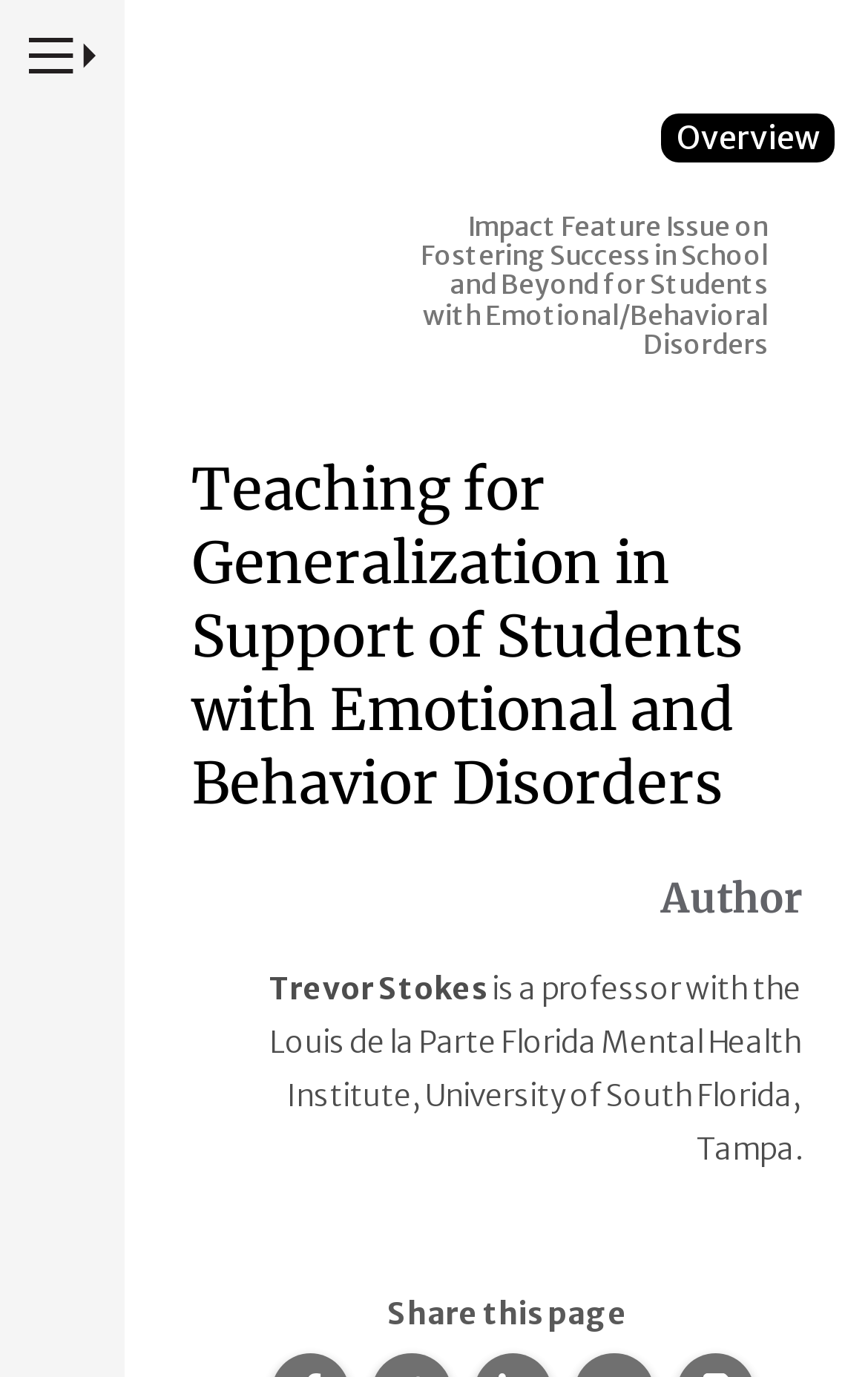What is the title of the feature issue?
Provide a detailed answer to the question, using the image to inform your response.

I determined the answer by looking at the heading element 'Impact Feature Issue on Fostering Success in School and Beyond for Students with Emotional/Behavioral Disorders' which is a child element of the 'Overview' StaticText element.